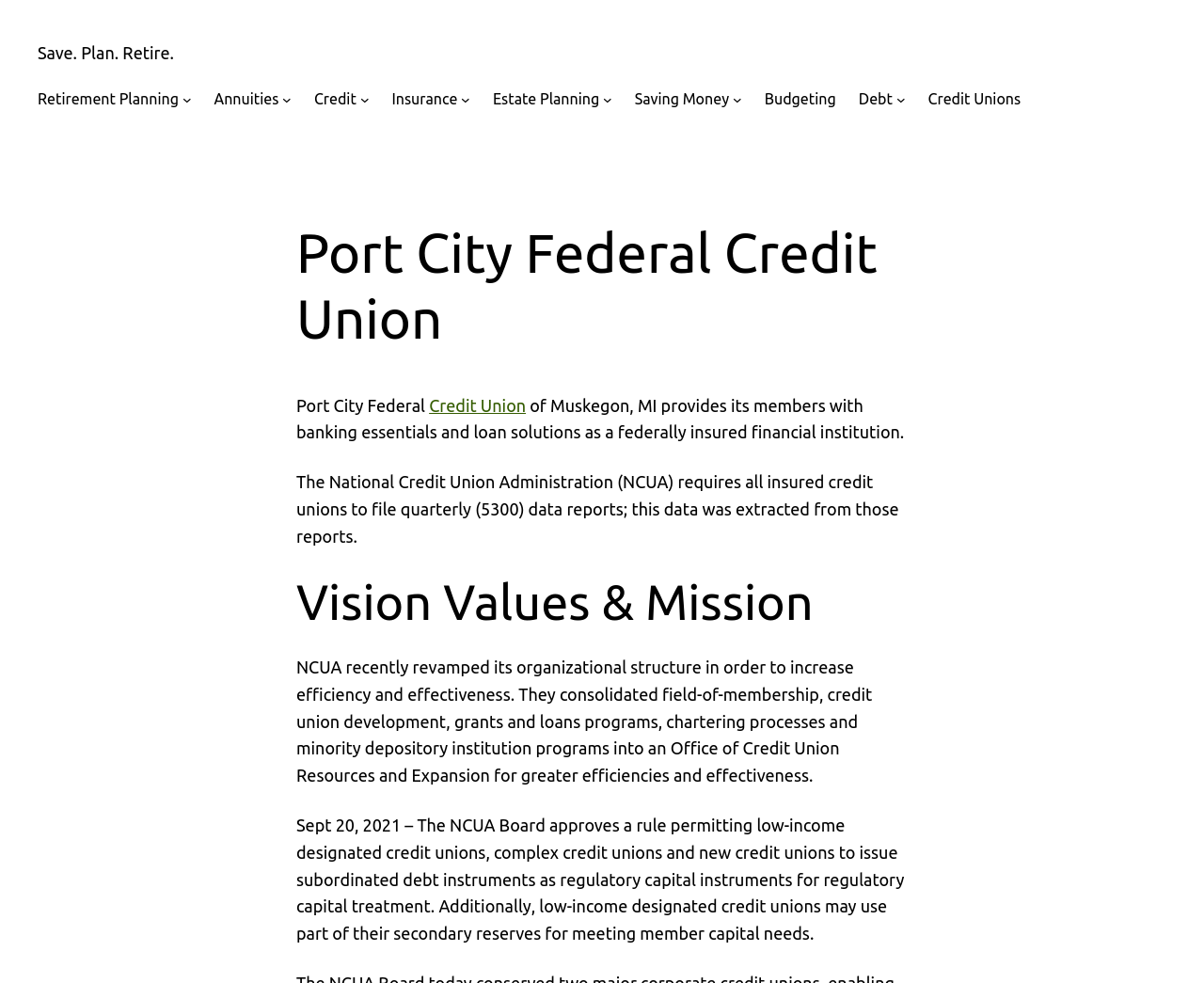How many submenu buttons are there under 'Retirement Planning'?
Please respond to the question with a detailed and informative answer.

Under the 'Retirement Planning' link, there is a submenu button with the text 'Retirement Planning submenu' which is not expanded. Therefore, there is only 1 submenu button.